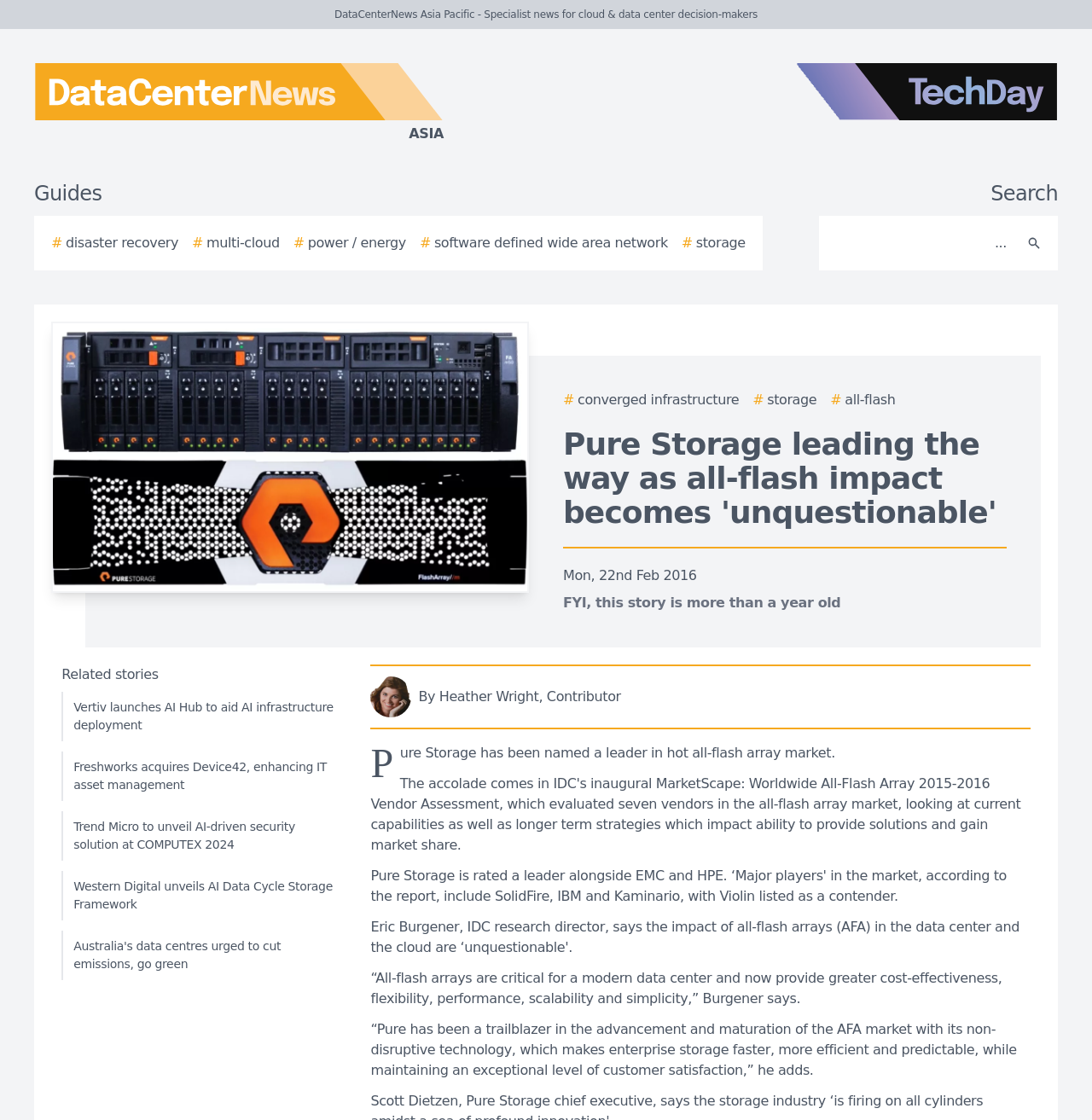Find the bounding box coordinates of the area that needs to be clicked in order to achieve the following instruction: "View the author's profile". The coordinates should be specified as four float numbers between 0 and 1, i.e., [left, top, right, bottom].

[0.339, 0.604, 0.944, 0.641]